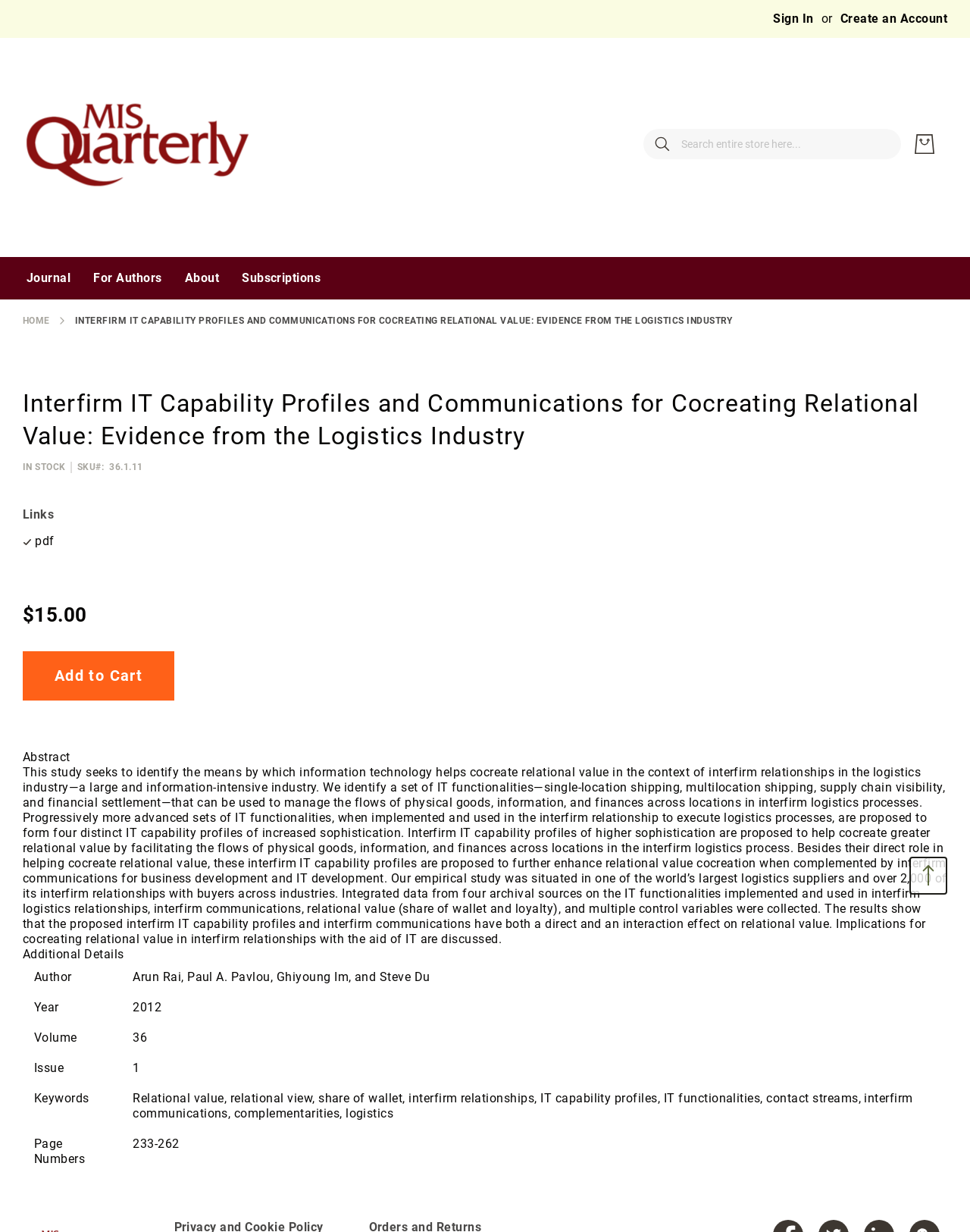What is the issue number of the journal?
Refer to the image and give a detailed response to the question.

I found the issue number of the journal by looking at the table with the heading 'Issue' in the 'Additional Details' section, which lists the issue number as 1.